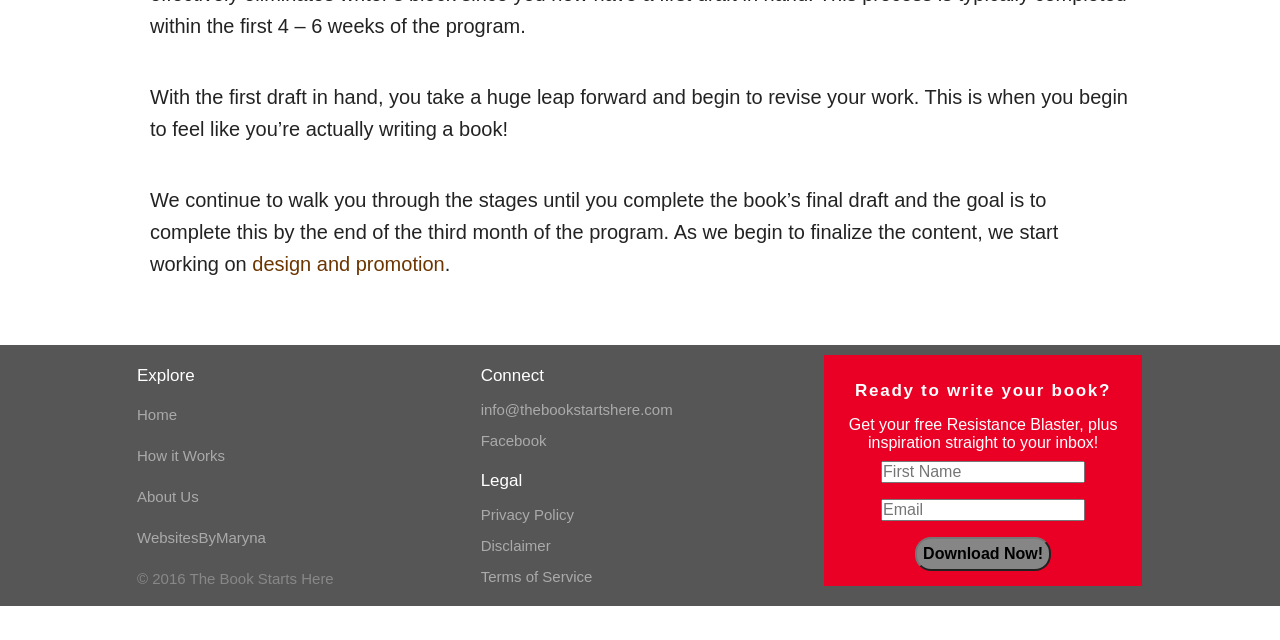Predict the bounding box coordinates of the UI element that matches this description: "Facebook". The coordinates should be in the format [left, top, right, bottom] with each value between 0 and 1.

[0.376, 0.675, 0.427, 0.702]